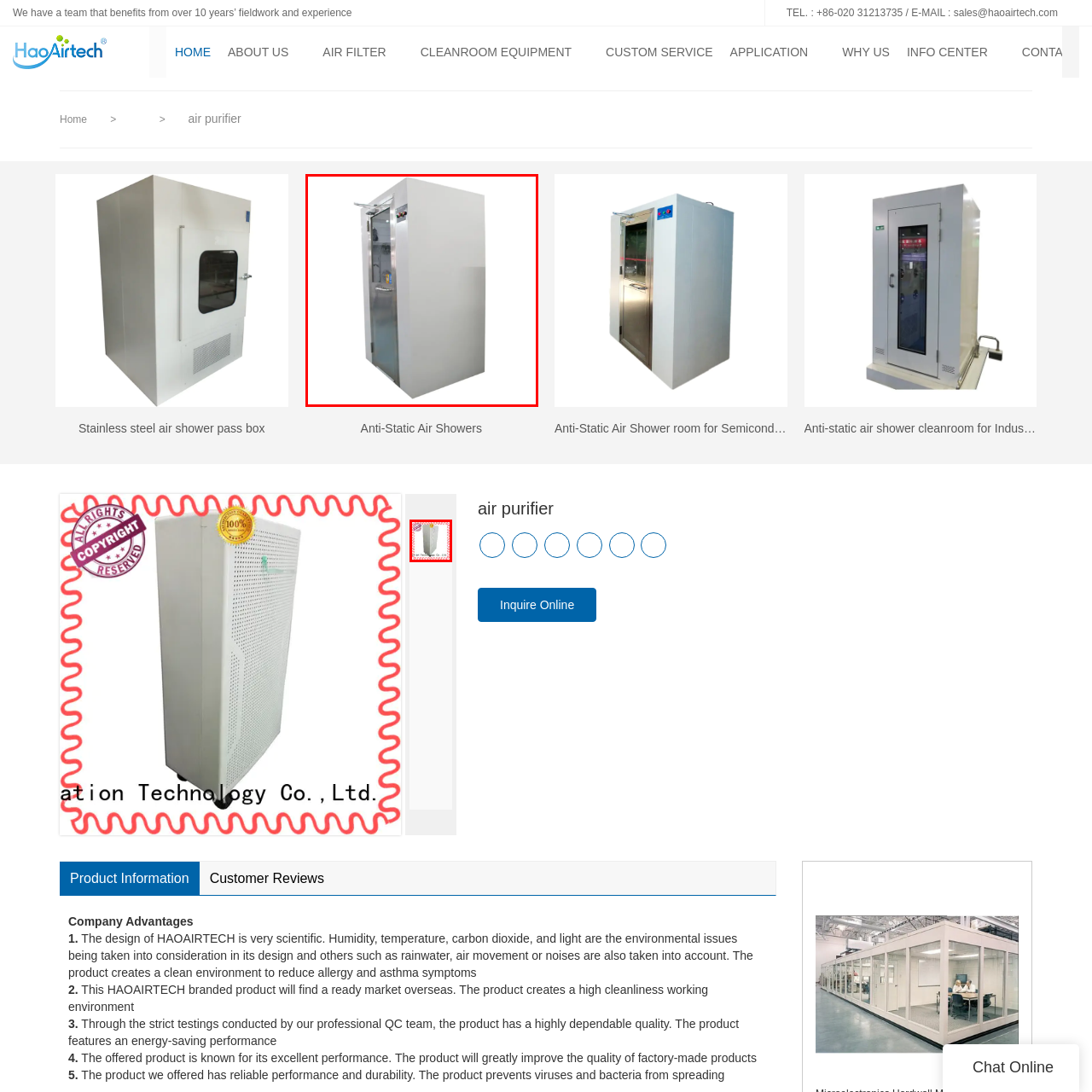What is the purpose of the high-efficiency filters?
Examine the image within the red bounding box and give a comprehensive response.

The caption explains that the air shower features high-efficiency filters to ensure that the air entering the cleanroom is free from contaminants, which is crucial in industries such as semiconductor manufacturing and pharmaceuticals.